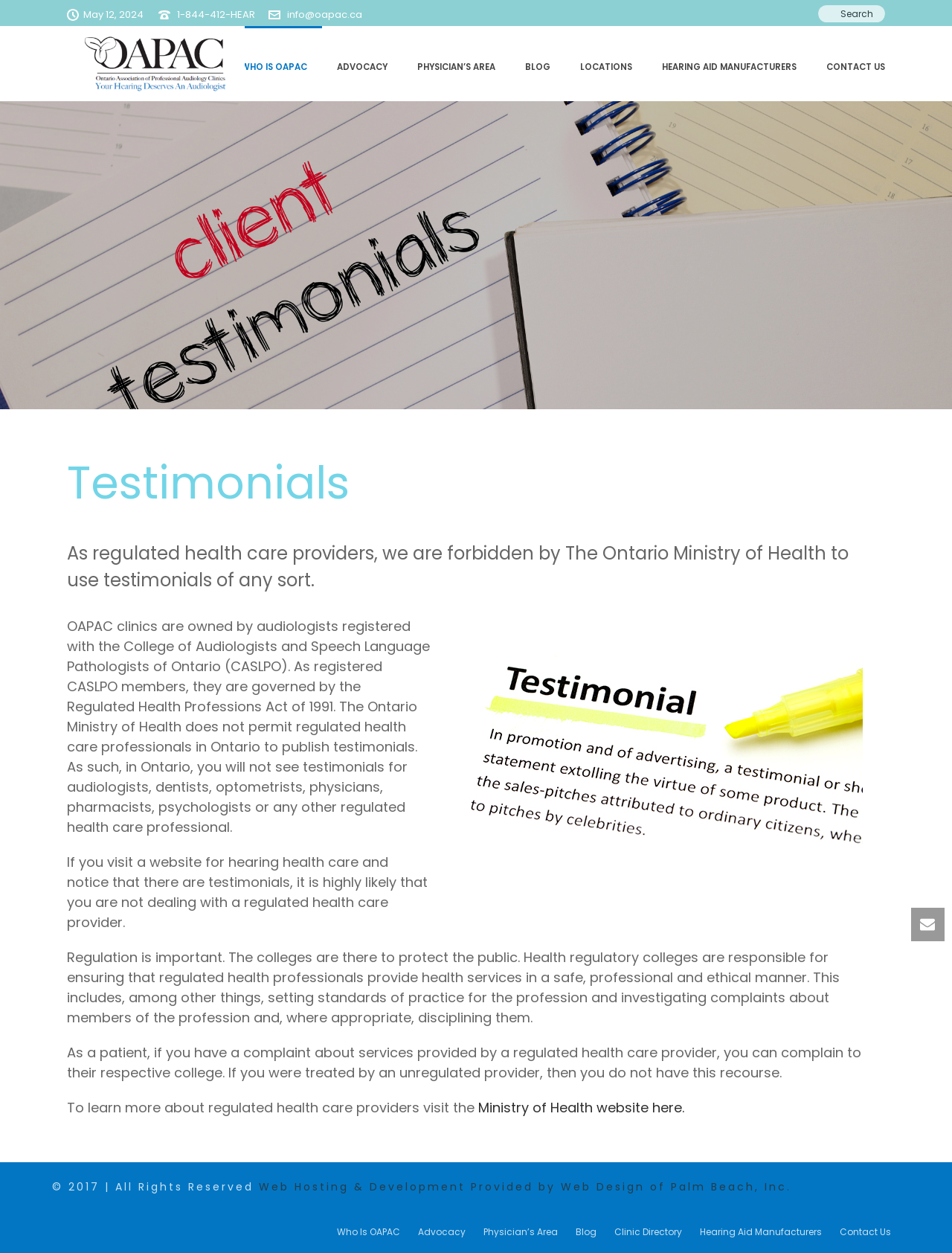Using floating point numbers between 0 and 1, provide the bounding box coordinates in the format (top-left x, top-left y, bottom-right x, bottom-right y). Locate the UI element described here: Physician’s Area

[0.423, 0.021, 0.536, 0.08]